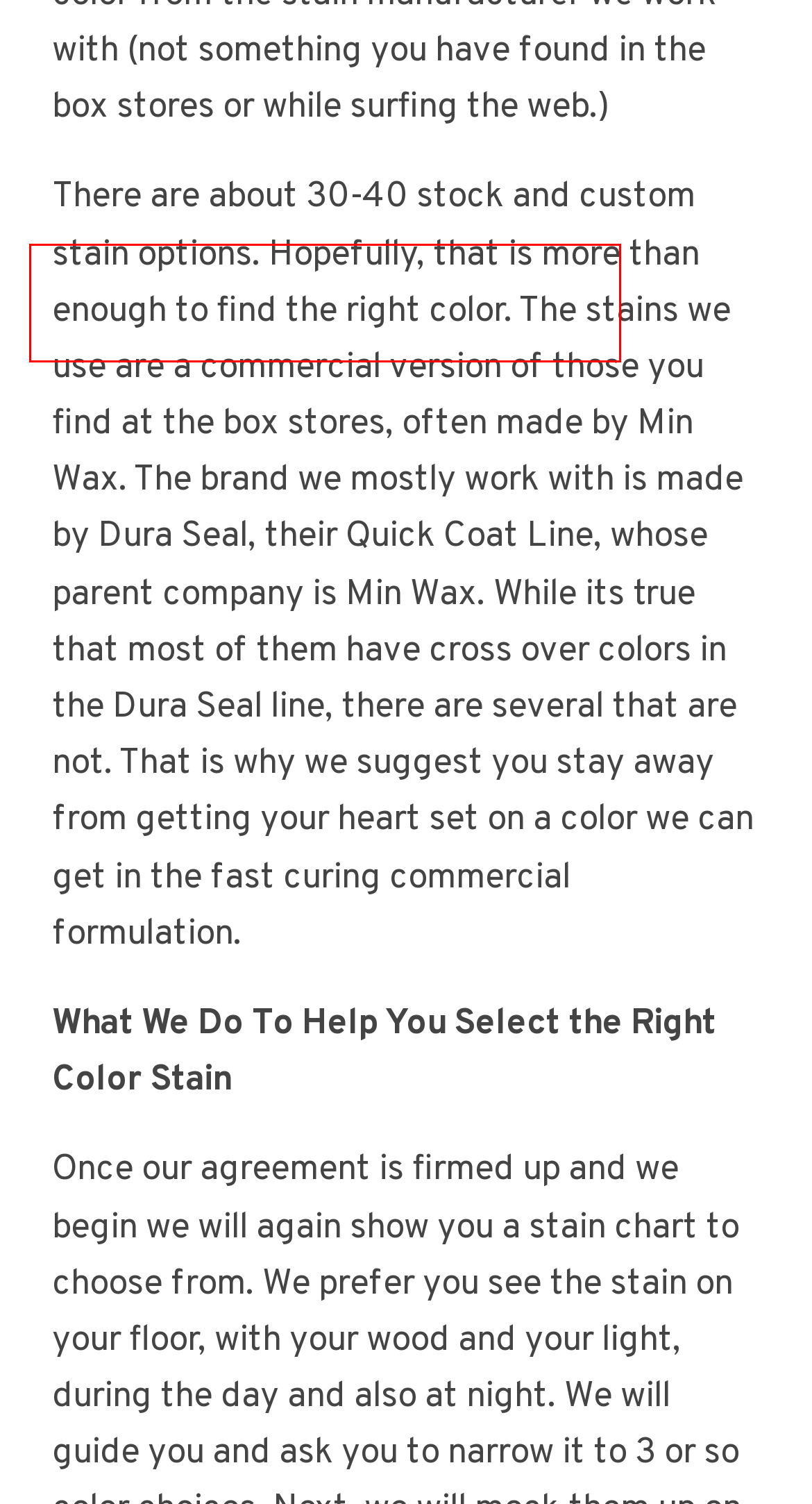You are given a screenshot depicting a webpage with a red bounding box around a UI element. Select the description that best corresponds to the new webpage after clicking the selected element. Here are the choices:
A. Upholstery and Leather Cleaning Services in South Jersey
B. Check Out The Coupons and Discounts for Special Deals
C. Granite Cleaning, Repair, and Restoration Services in South Jersey
D. Slate Stripping, Cleaning and Sealing Services in South Jersey
E. Vinyl/ VCT Tile Stripping and Waxing Services in South Jersey
F. Commercial Carpet, Floor, and Surface Cleaning Services in South Jersey
G. Case Studies of Natural Stone Restoration and Carpet Cleaning in South Jersey
H. Onyx Cleaning, Polishing and Maintenance Services in South Jersey

H